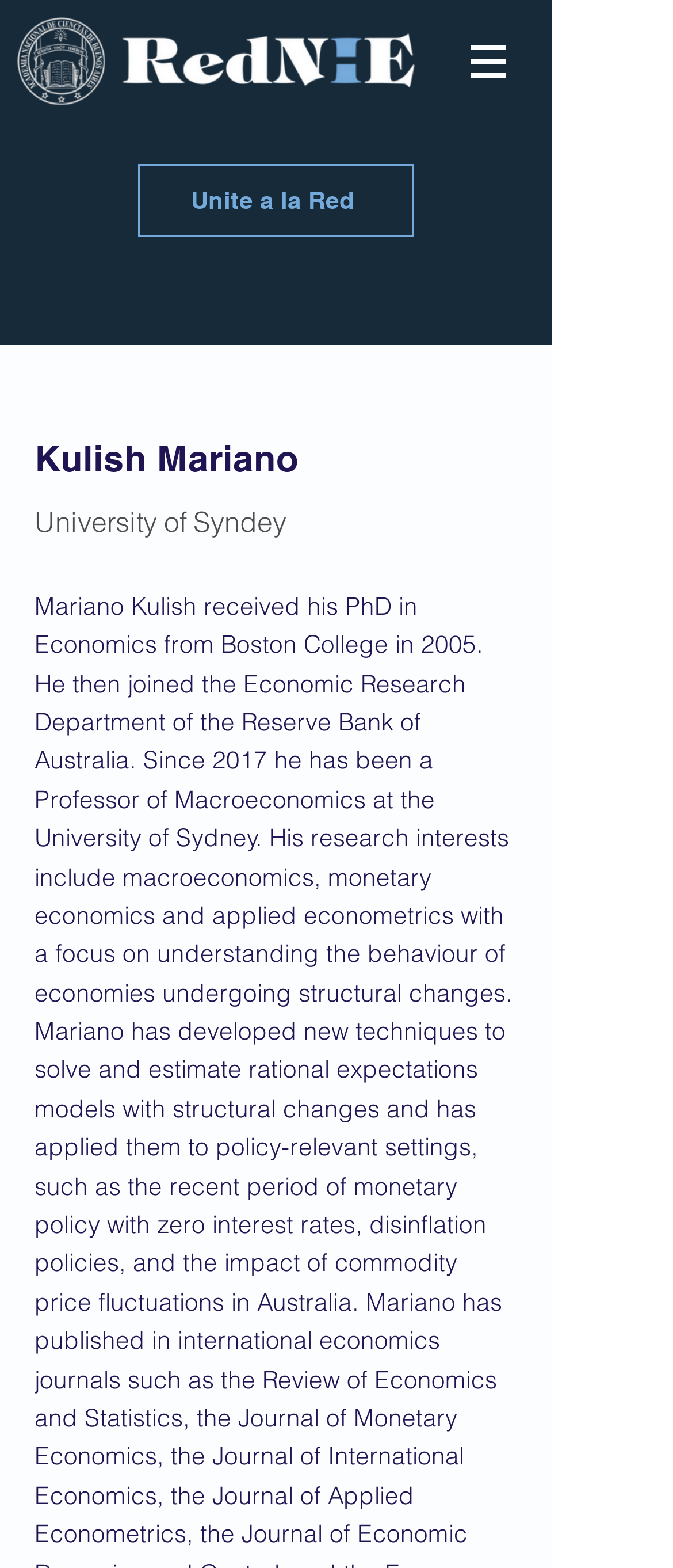Provide a brief response using a word or short phrase to this question:
What is the name of the researcher?

Kulish Mariano